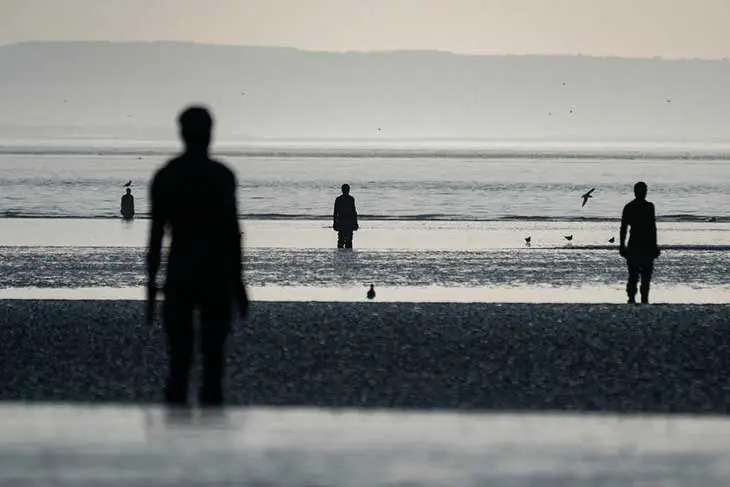When was the installation originally installed?
Can you provide a detailed and comprehensive answer to the question?

The caption states that the installation was 'originally installed in 1997', providing the specific year of installation.